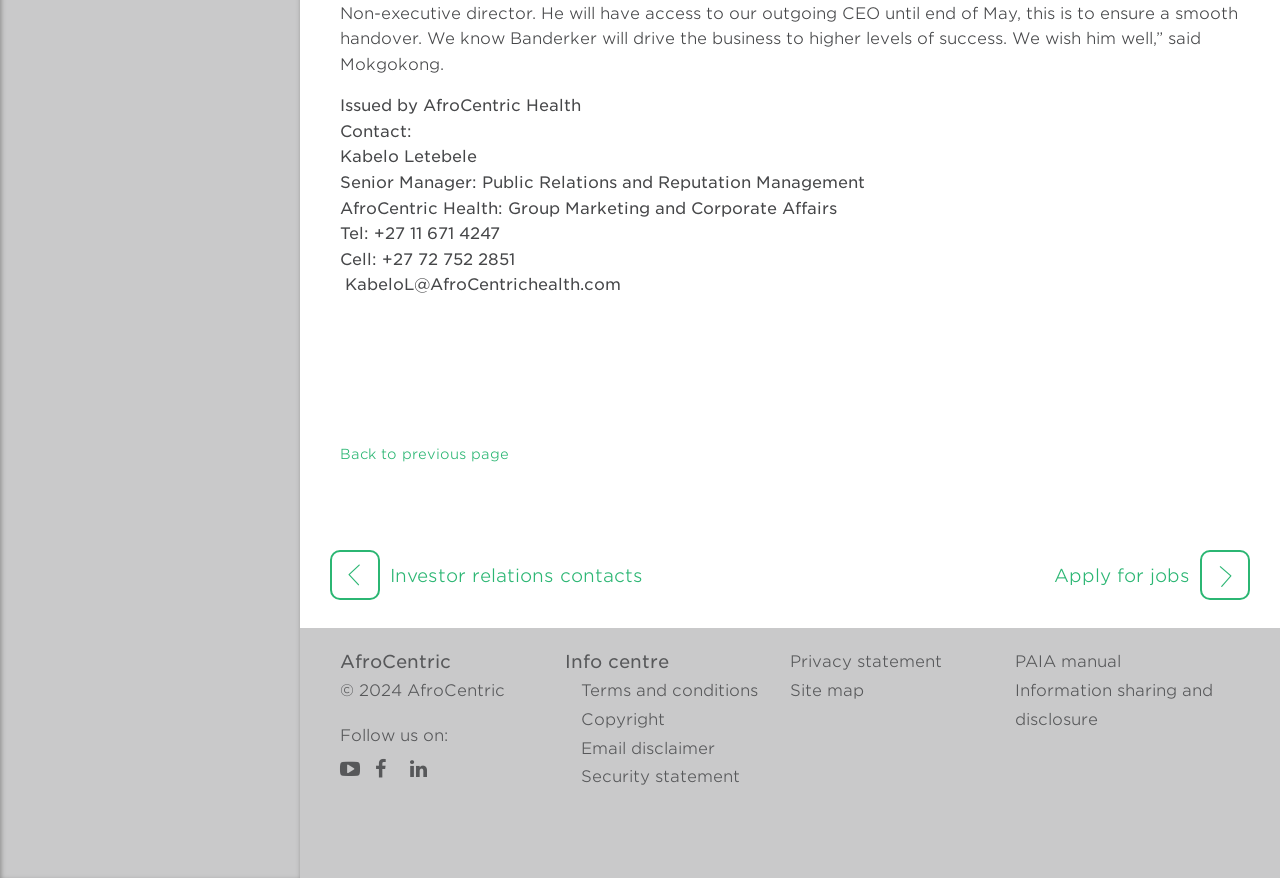What is the name of the company?
Answer with a single word or short phrase according to what you see in the image.

AfroCentric